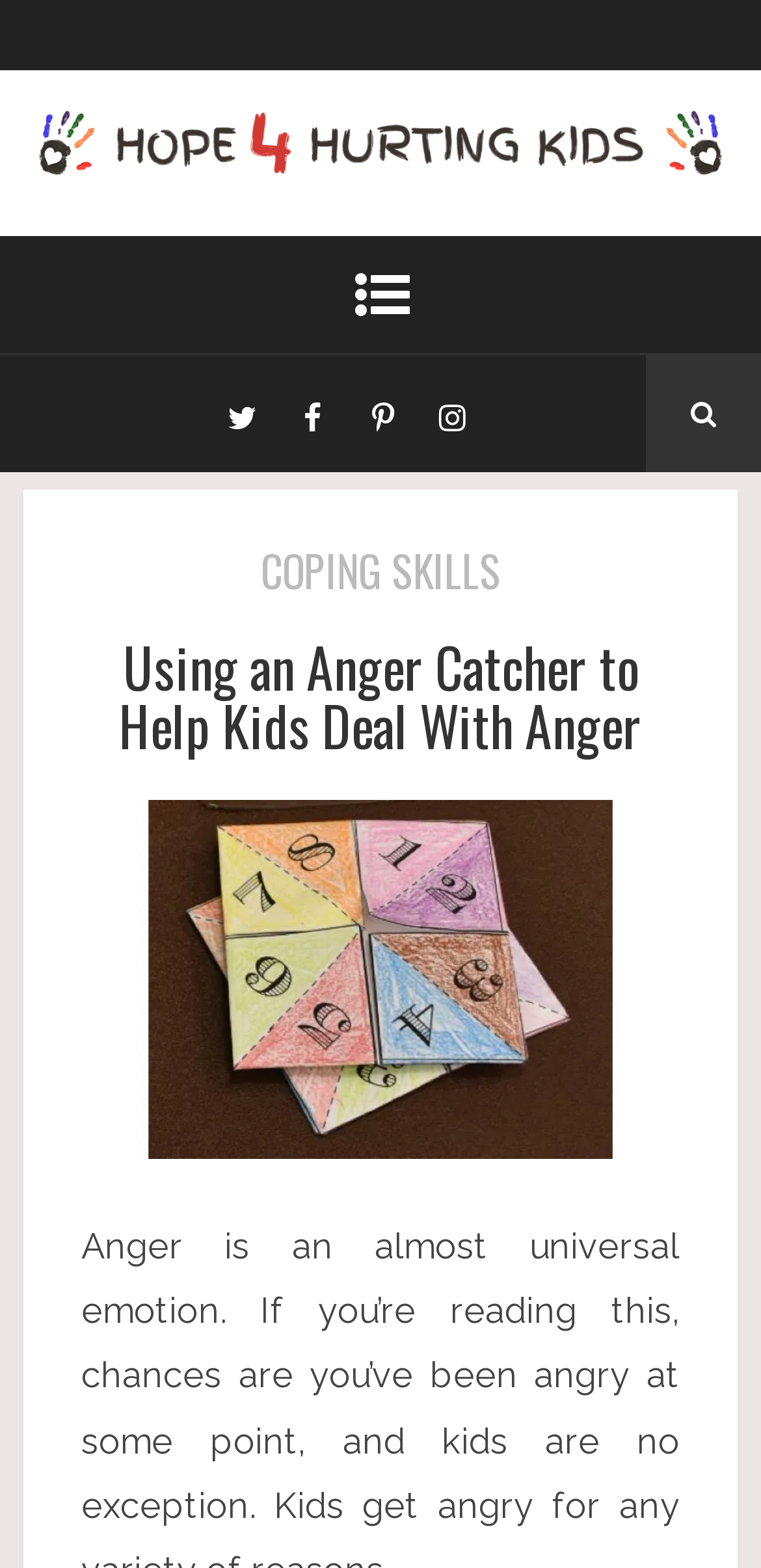What is the topic of the article?
Based on the screenshot, answer the question with a single word or phrase.

Anger Catcher